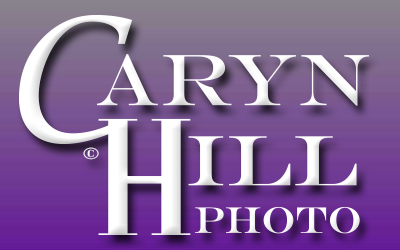Please reply to the following question using a single word or phrase: 
What does the logo serve as for Caryn Hill's business?

Recognizable emblem